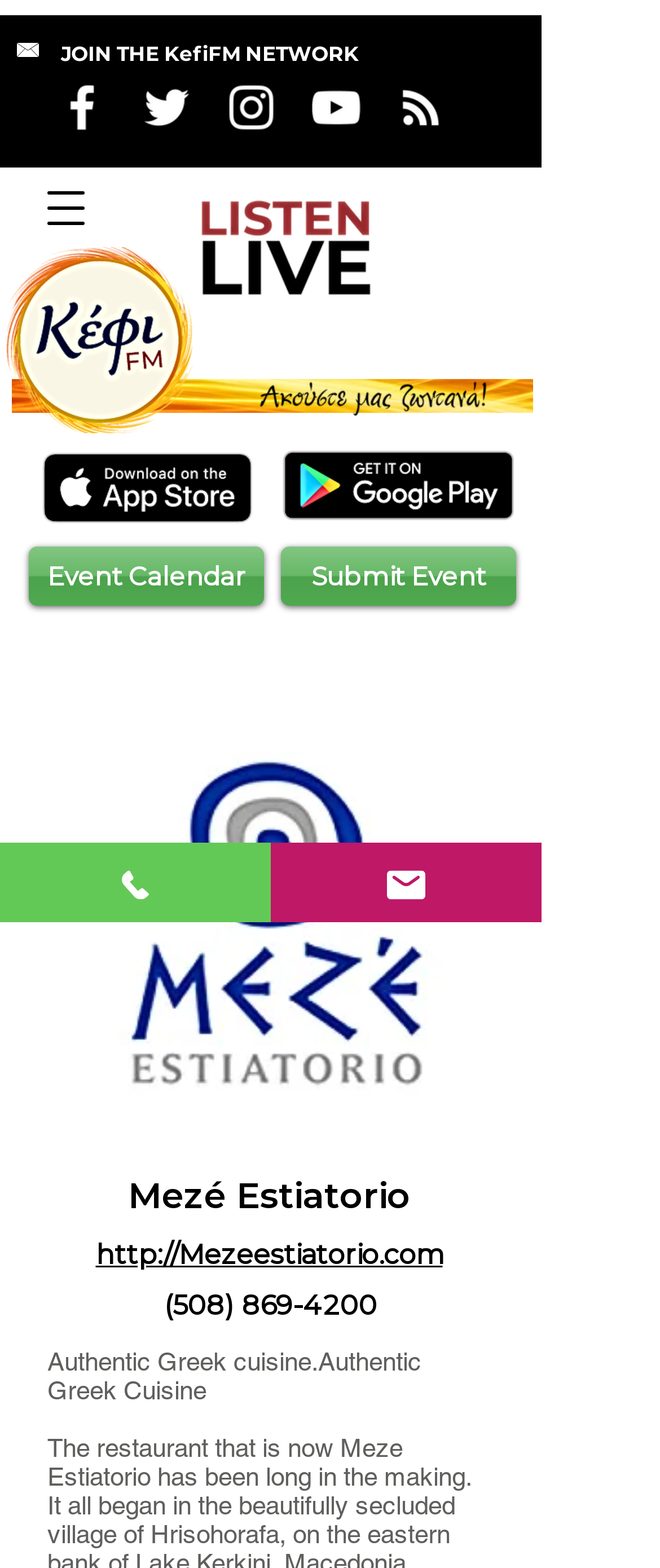Specify the bounding box coordinates for the region that must be clicked to perform the given instruction: "Submit an event".

[0.426, 0.349, 0.782, 0.386]